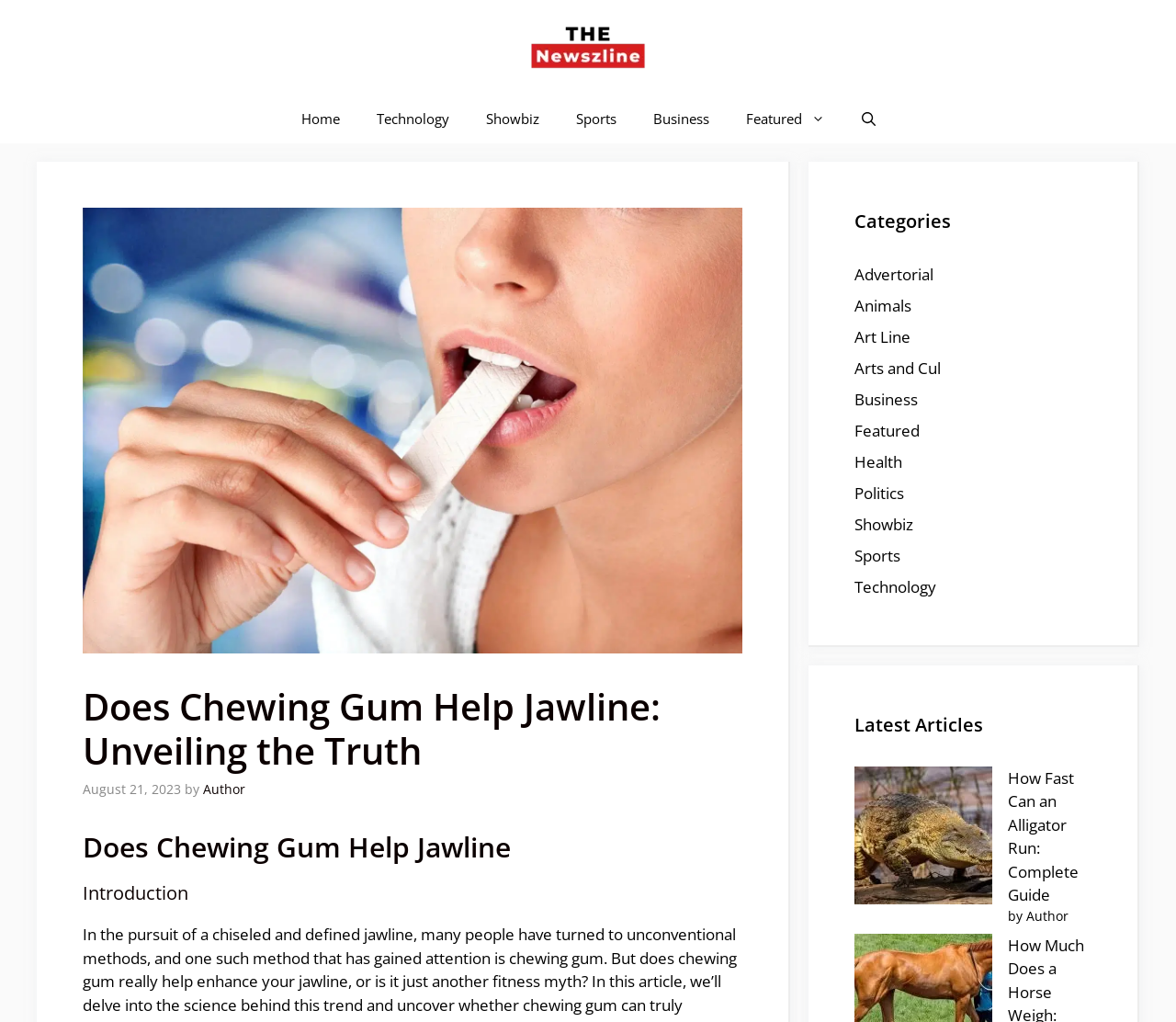Use one word or a short phrase to answer the question provided: 
What is the author of the article?

Author